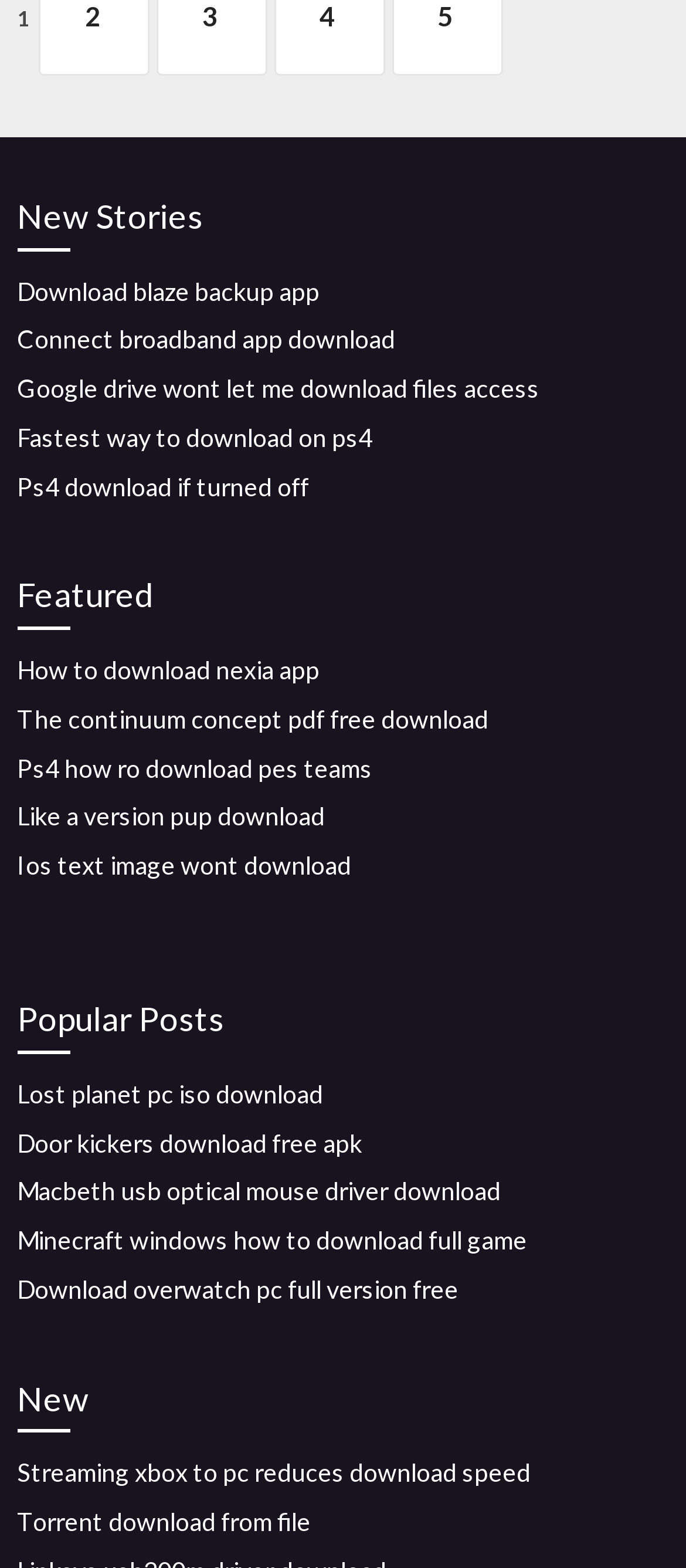Please specify the bounding box coordinates for the clickable region that will help you carry out the instruction: "Check out Featured".

[0.025, 0.363, 0.975, 0.402]